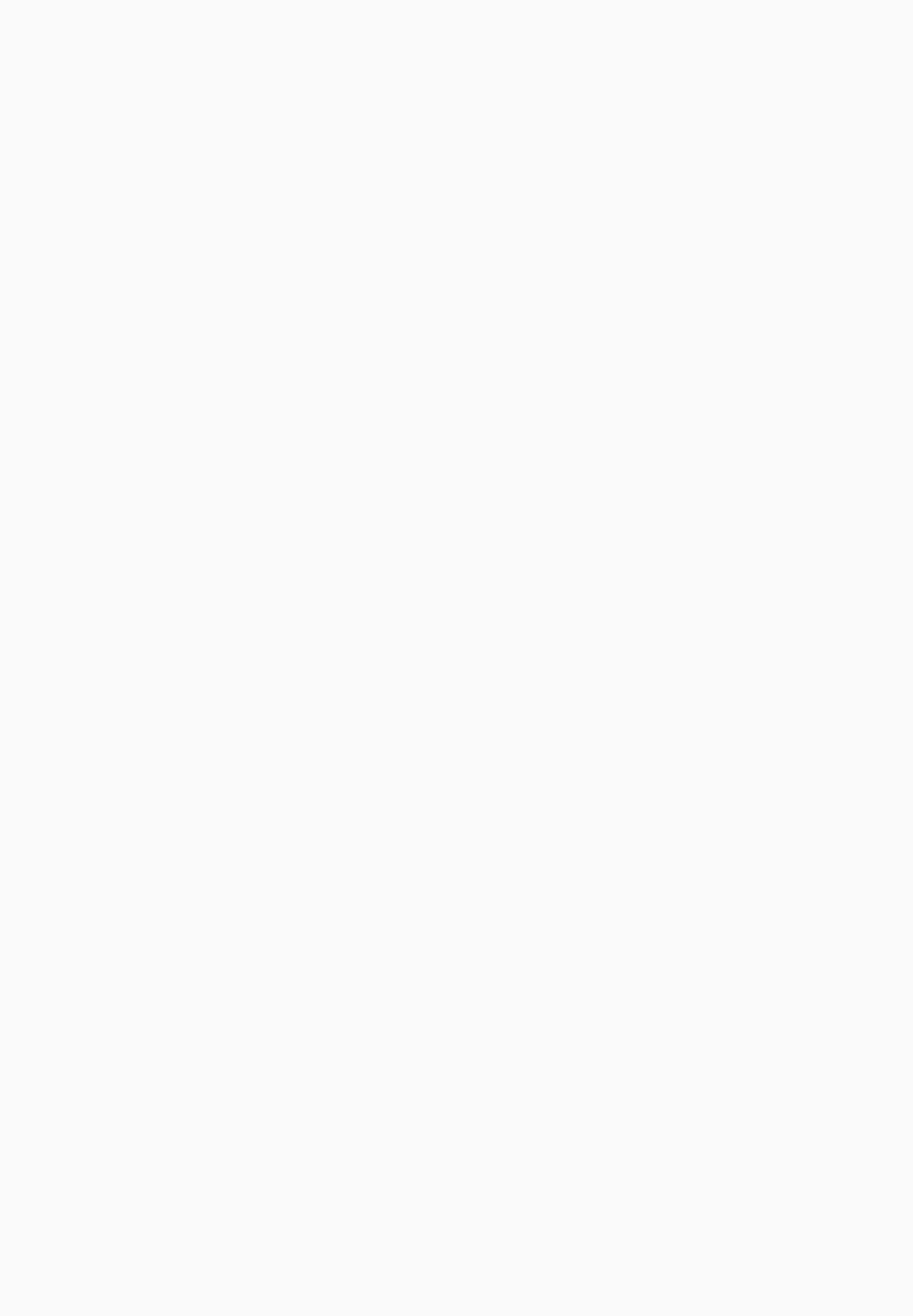Use one word or a short phrase to answer the question provided: 
What is the purpose of the 'In-Person' category?

Meetings, conferences, and focus groups